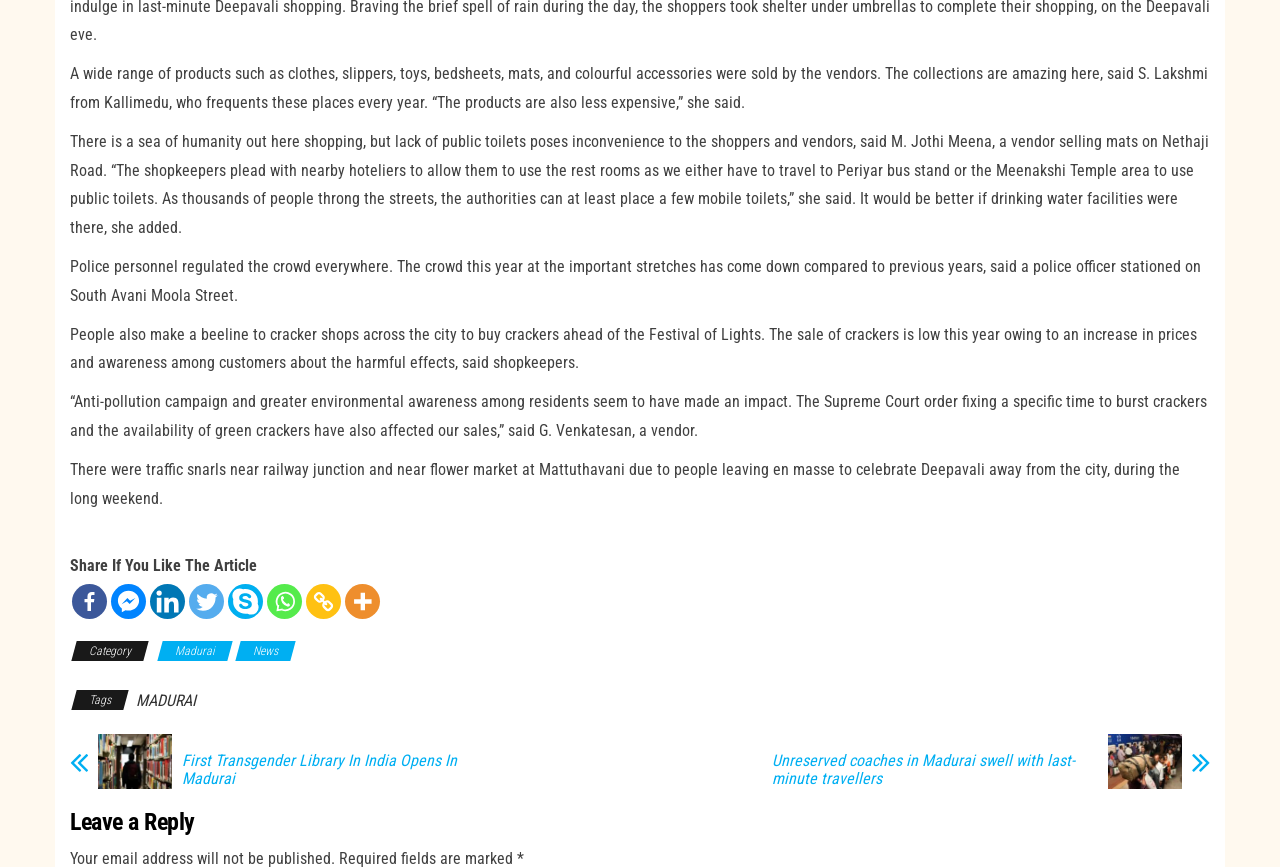Identify the bounding box coordinates of the part that should be clicked to carry out this instruction: "Share the article on Facebook".

[0.056, 0.674, 0.084, 0.714]